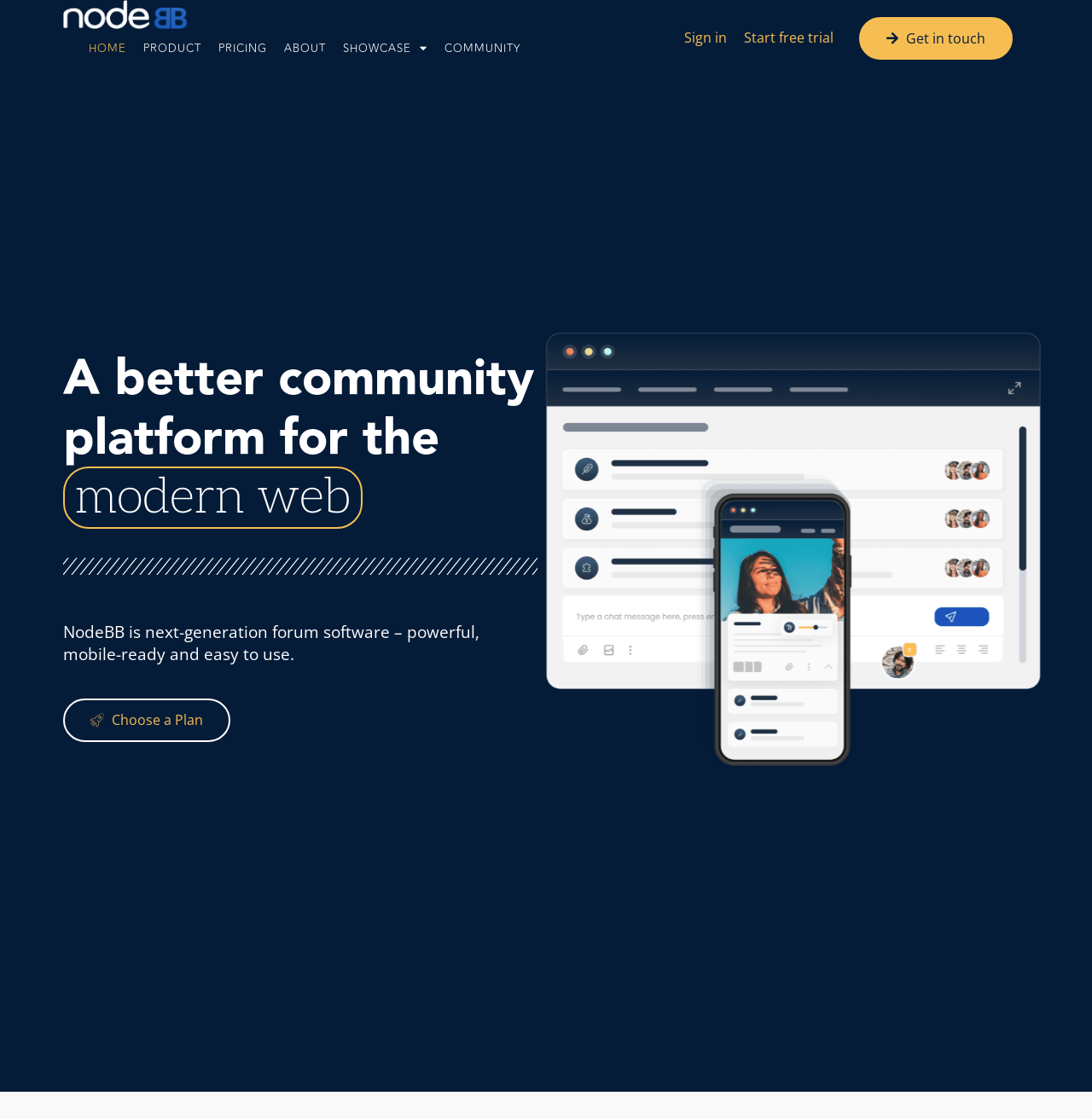From the image, can you give a detailed response to the question below:
How many navigation links are there?

I counted the number of links in the top navigation bar, which are 'HOME', 'PRODUCT', 'PRICING', 'ABOUT', 'SHOWCASE', 'COMMUNITY', and 'Sign in', 'Start free trial', and 'Get in touch' links, but the latter three are not part of the main navigation links, so the total number of navigation links is 7.